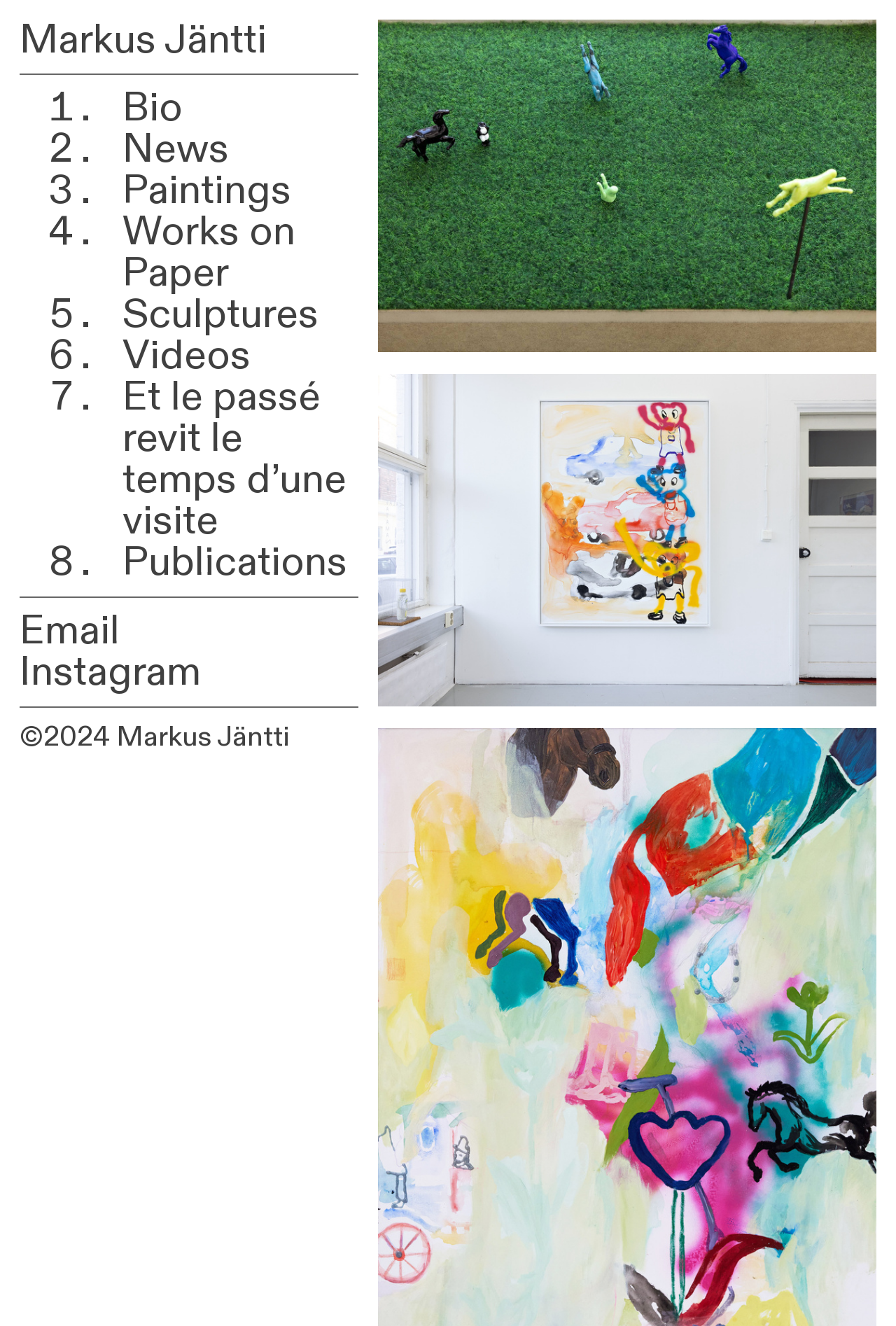What is the orientation of the separator below the links?
Give a detailed and exhaustive answer to the question.

The separator below the links has an orientation of horizontal, as indicated by the element description 'separator '' orientation: horizontal'.